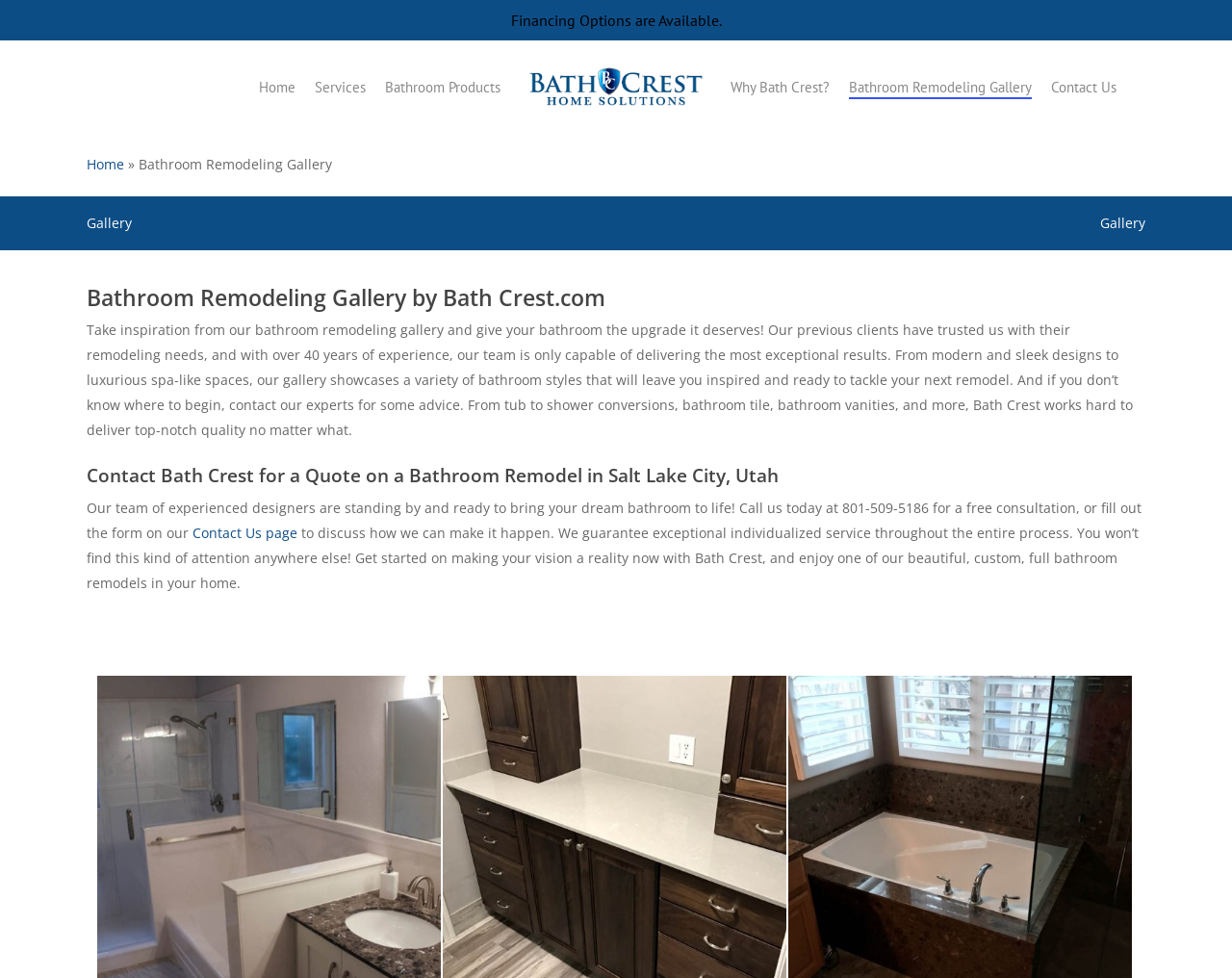Identify the bounding box coordinates of the part that should be clicked to carry out this instruction: "Contact Bath Crest for a quote".

[0.156, 0.535, 0.242, 0.554]